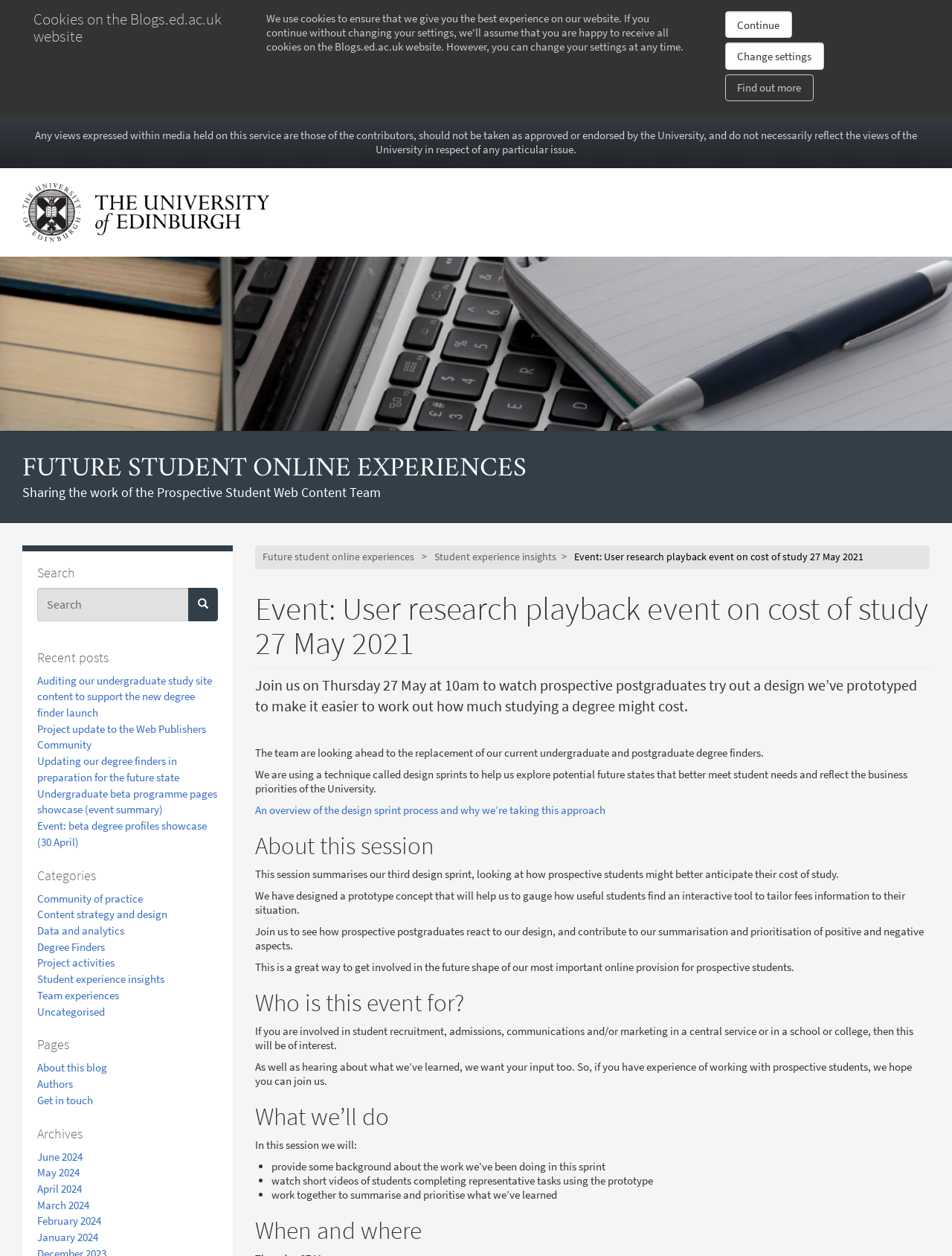Locate the bounding box coordinates of the item that should be clicked to fulfill the instruction: "Search this blog".

[0.039, 0.468, 0.198, 0.494]